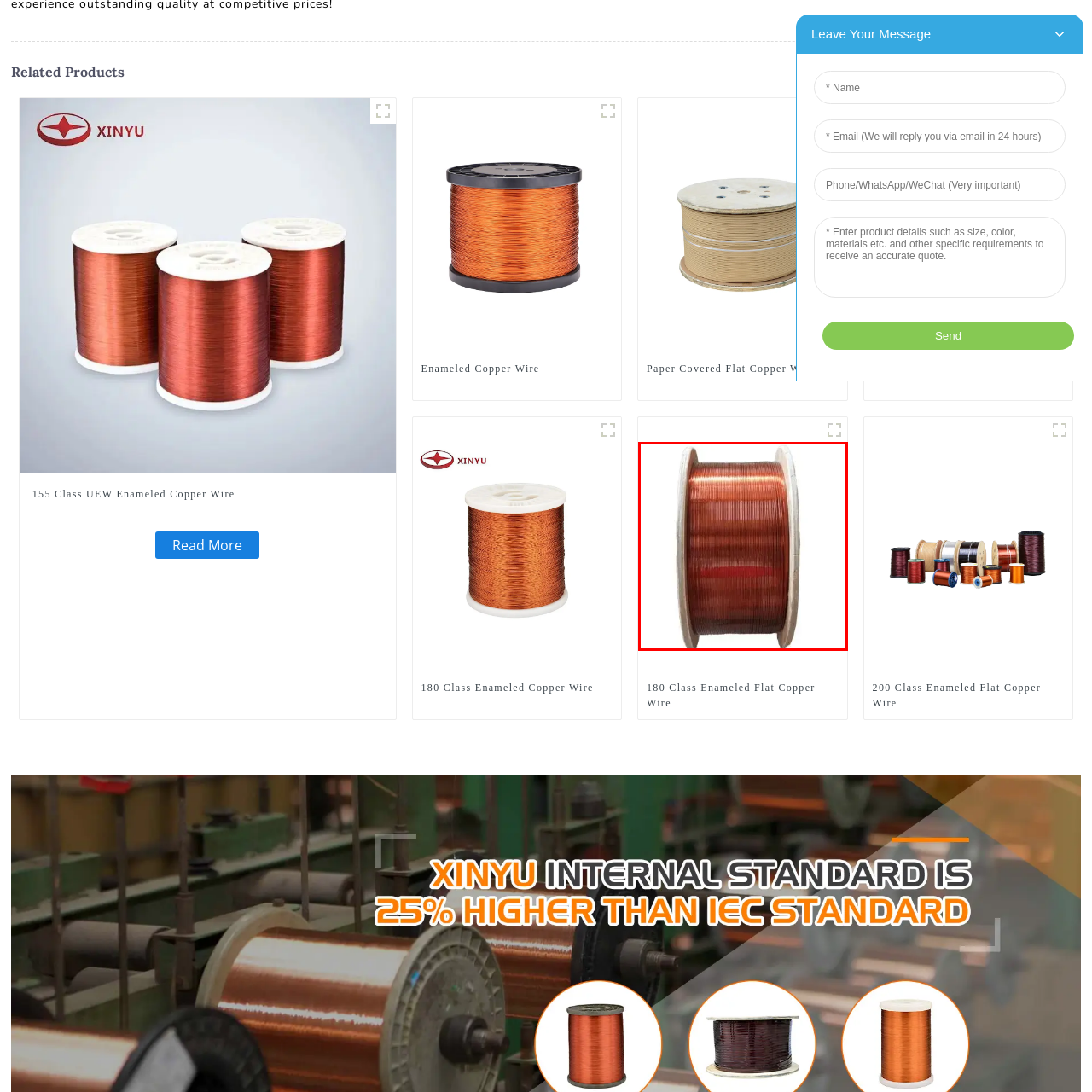Examine the image within the red boundary and respond with a single word or phrase to the question:
What is the classification of the wire?

220 Class Enameled Flat Copper